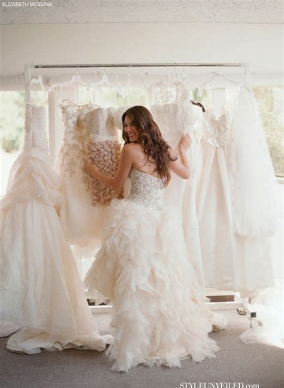What is the style of her hair?
Observe the image and answer the question with a one-word or short phrase response.

loose waves